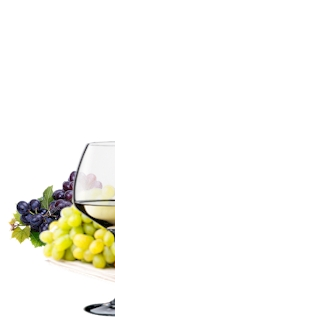Observe the image and answer the following question in detail: What is the color of the wine?

The caption states that the glass is 'partially filled with golden white wine', suggesting that the wine has a golden white color.